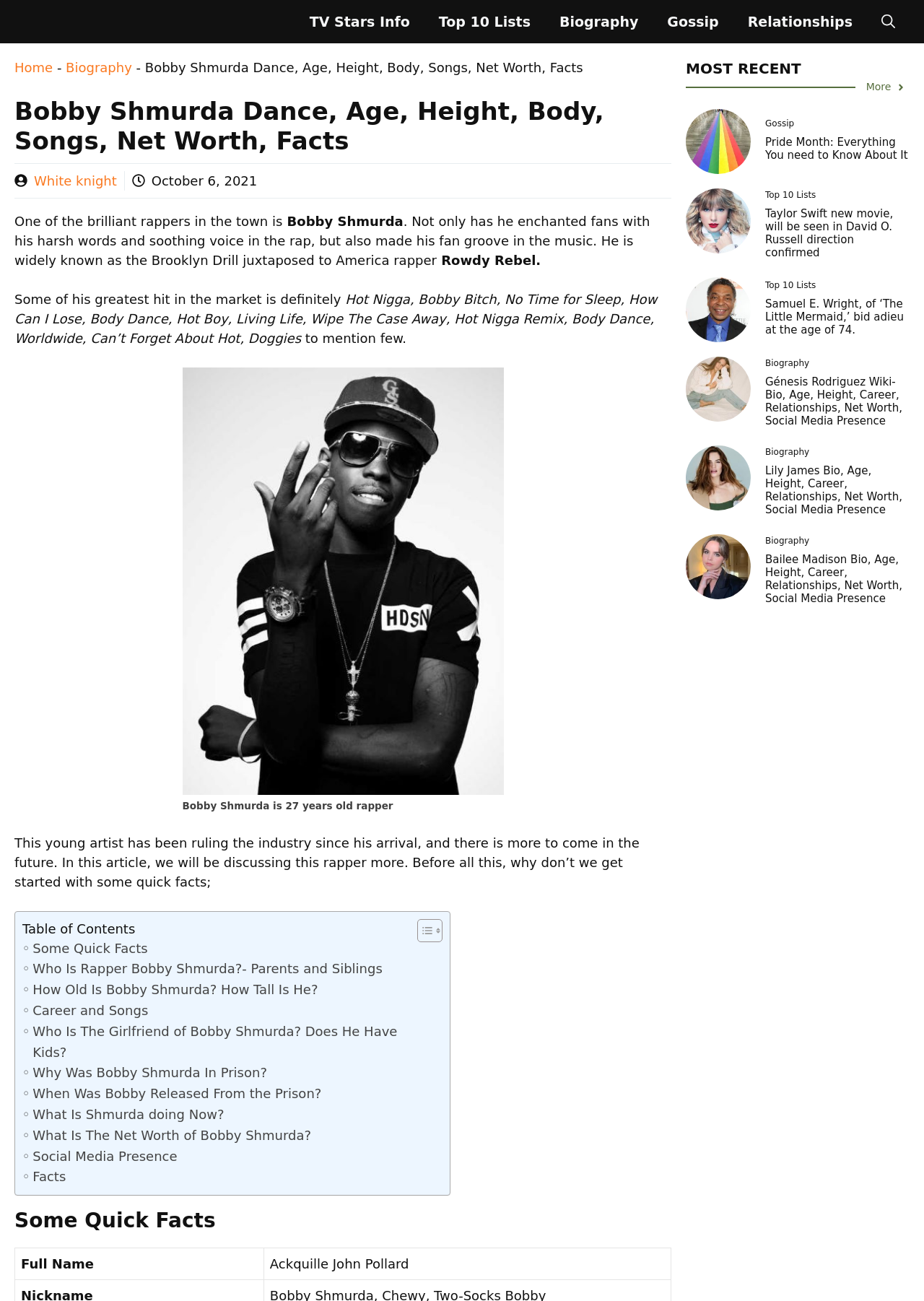Answer the question in a single word or phrase:
What is the name of the rapper described in this article?

Bobby Shmurda